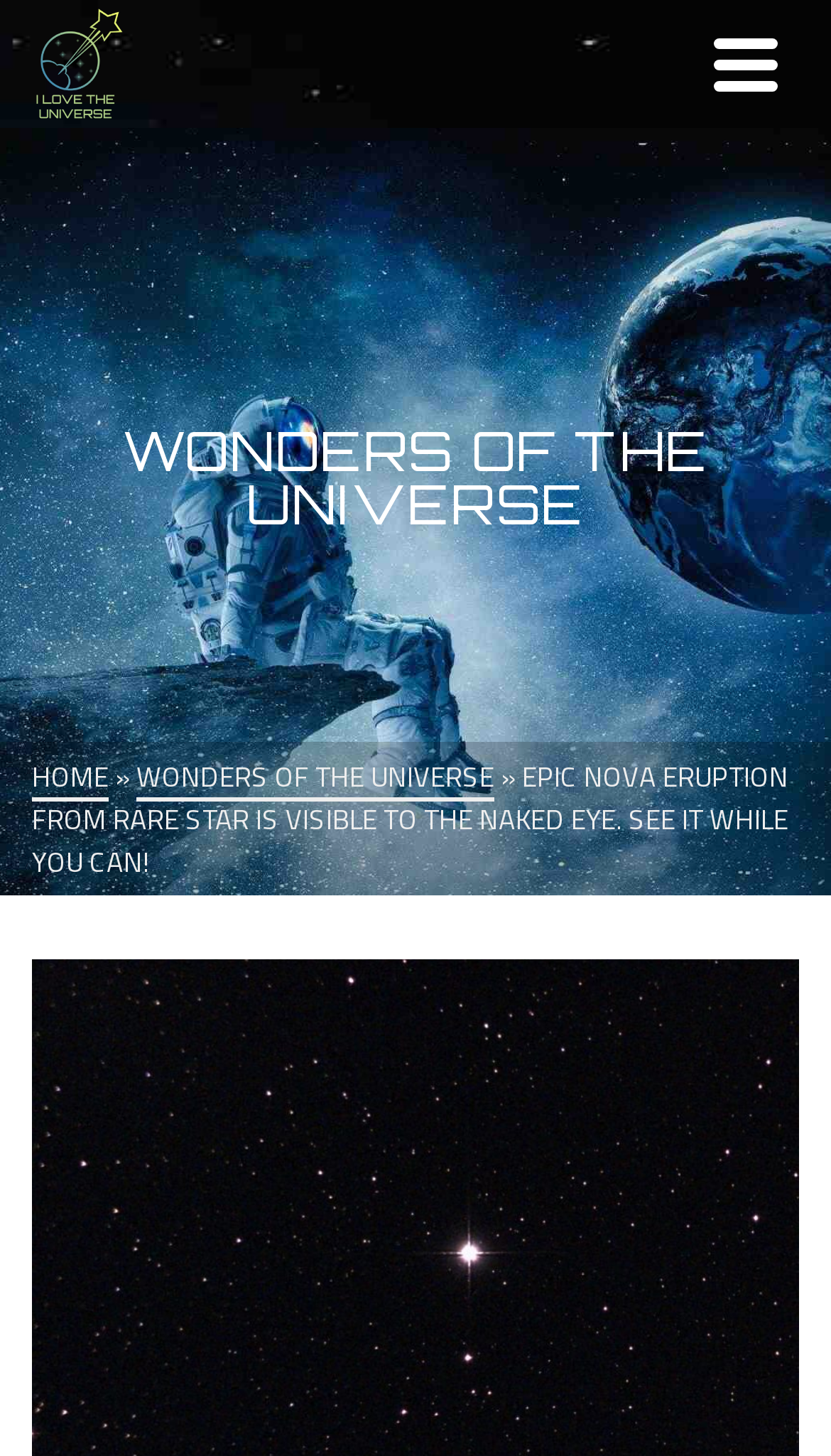Explain the features and main sections of the webpage comprehensively.

The webpage appears to be a blog post from "I Love The Universe", a website focused on astronomy. At the top left corner, there is a logo of "I Love The Universe" accompanied by a link to the website's homepage. Next to the logo, there is a button, but its purpose is unclear. 

Below the top section, there is a table layout that occupies most of the page. The table has a heading "WONDERS OF THE UNIVERSE" in a prominent position, roughly at the top third of the page. 

On the left side of the page, there are navigation links, including "HOME" and "WONDERS OF THE UNIVERSE", separated by a "»" symbol. These links are positioned roughly in the middle of the page. 

The main content of the page is a title "EPIC NOVA ERUPTION FROM RARE STAR IS VISIBLE TO THE NAKED EYE. SEE IT WHILE YOU CAN!", which spans almost the entire width of the page. This title is likely the title of the blog post. Below the title, there is a link, but its text is not specified.